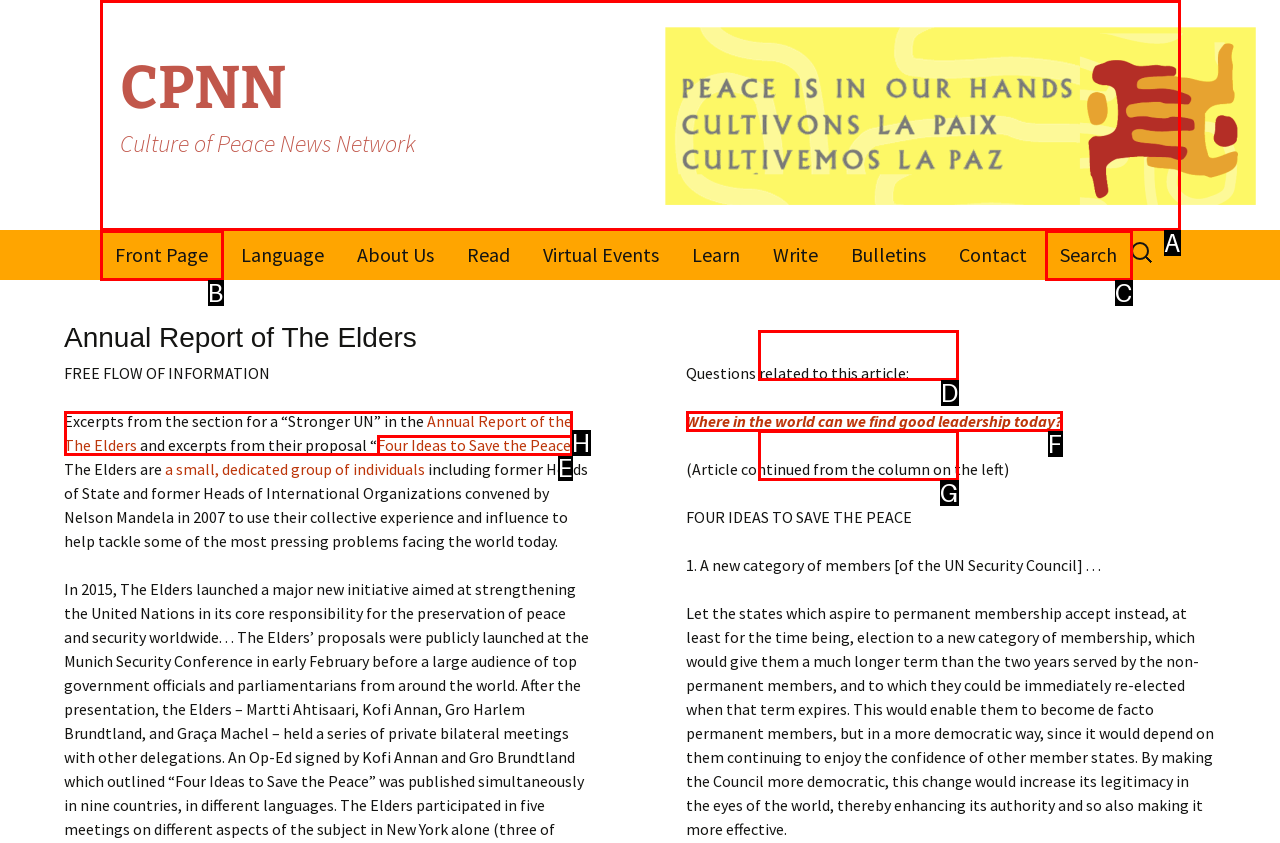Determine which option matches the element description: Presonus Trigger Plug-In (not Impact)
Reply with the letter of the appropriate option from the options provided.

None